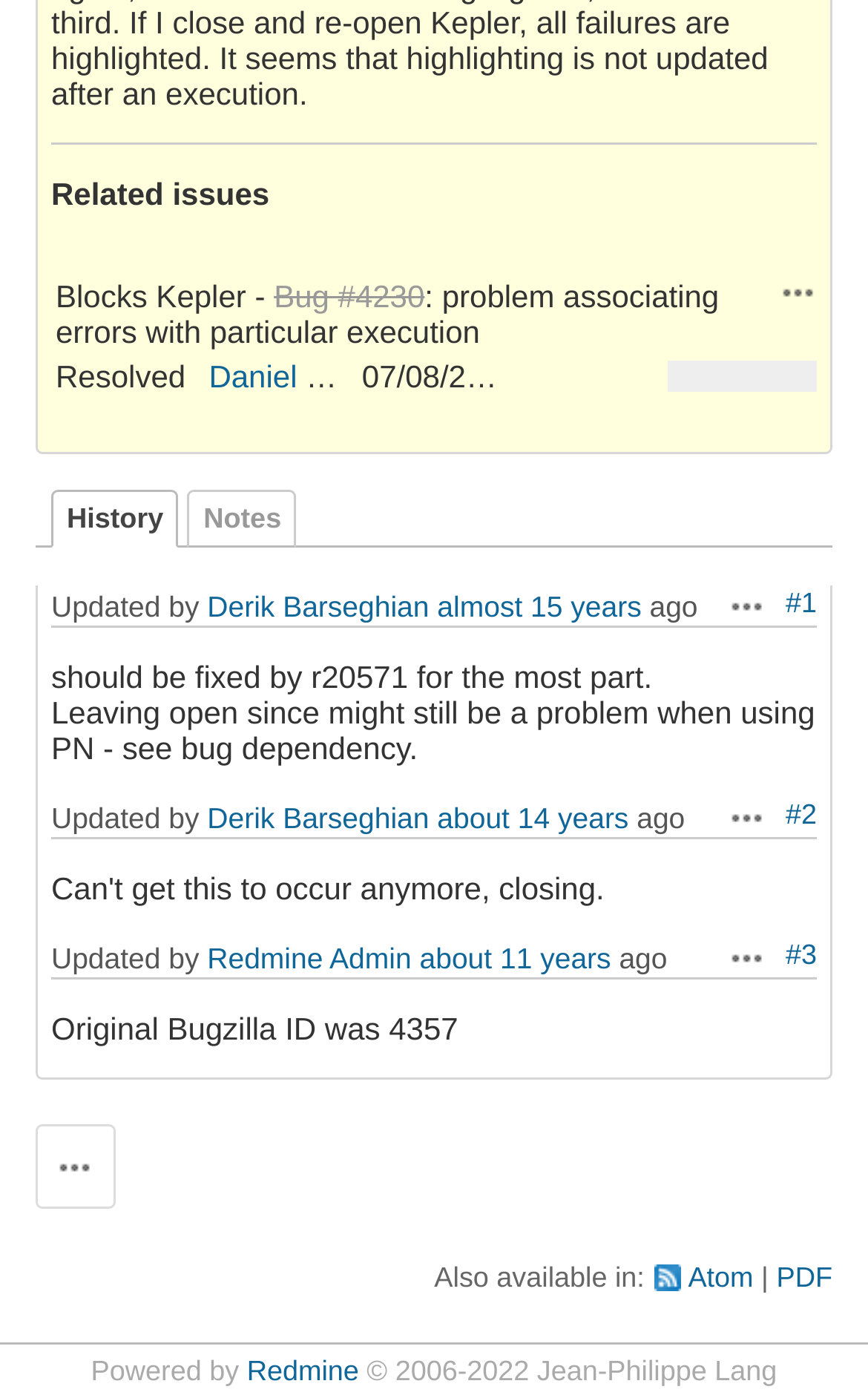Using the description: "about 14 years", identify the bounding box of the corresponding UI element in the screenshot.

[0.504, 0.573, 0.724, 0.597]